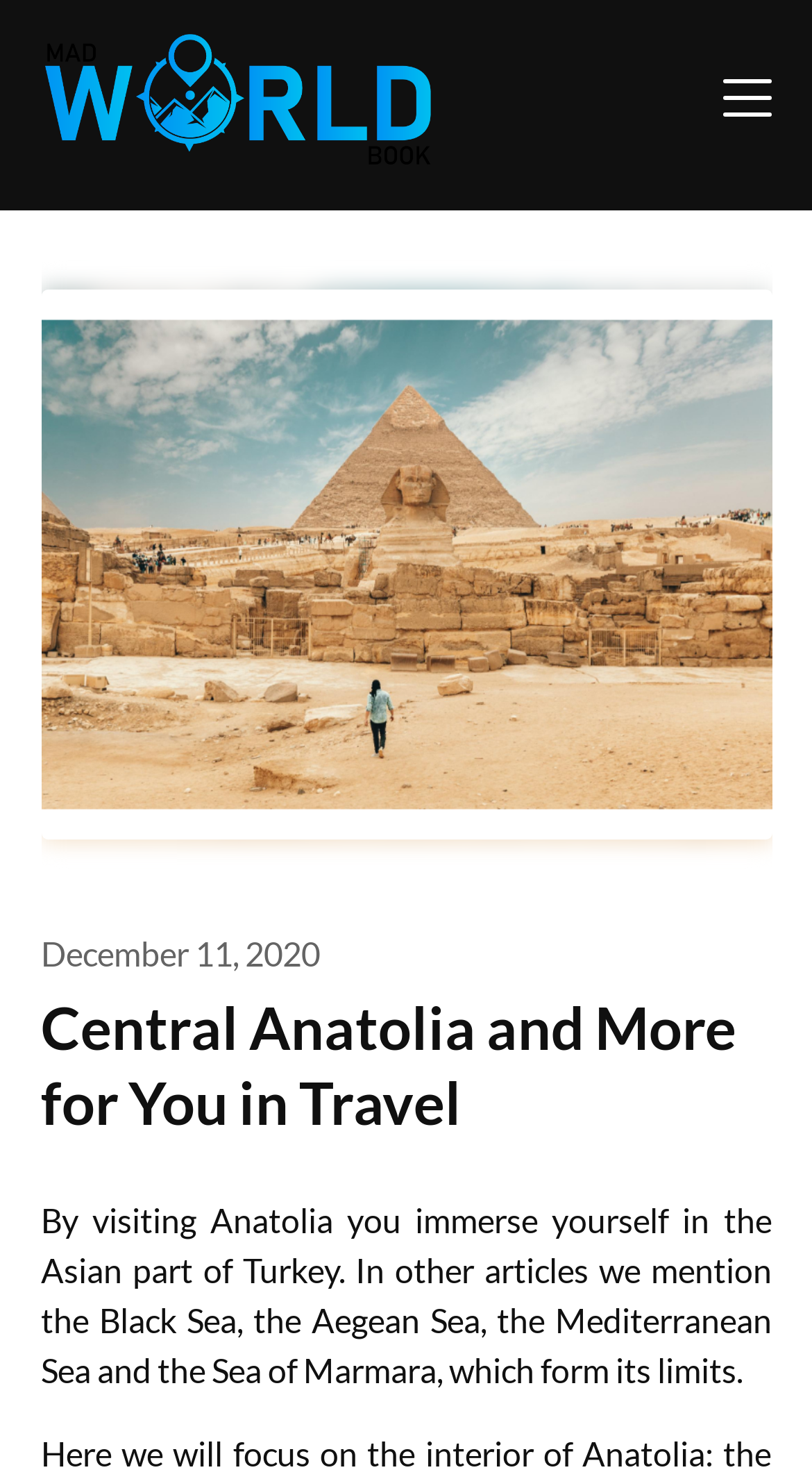Locate the UI element that matches the description December 11, 2020December 16, 2020 in the webpage screenshot. Return the bounding box coordinates in the format (top-left x, top-left y, bottom-right x, bottom-right y), with values ranging from 0 to 1.

[0.05, 0.631, 0.394, 0.658]